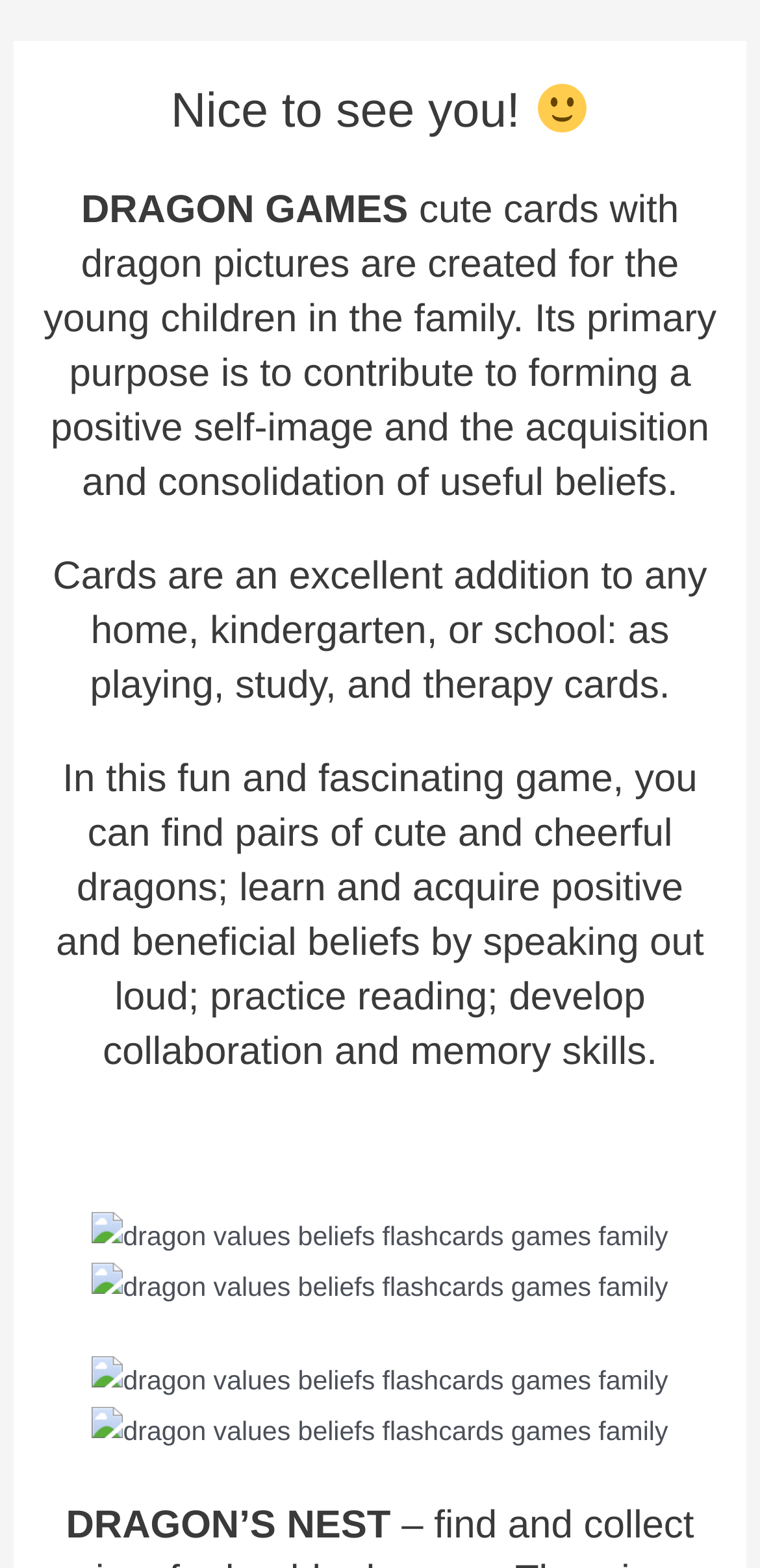Generate a comprehensive description of the contents of the webpage.

The webpage is about DRAGON GAMES, a set of cute cards with dragon pictures designed for young children. At the top, there is a heading that reads "Nice to see you! 🙂" with a smiling face emoji next to it. Below this heading, there is a longer description of the DRAGON GAMES, explaining their purpose and benefits, such as contributing to a positive self-image and acquiring useful beliefs.

Further down, there is another heading that highlights the versatility of the cards, which can be used in various settings like homes, kindergartens, or schools for playing, studying, and therapy. The next heading describes the gameplay, where users can find pairs of cute dragons, practice reading, and develop collaboration and memory skills.

On the lower half of the page, there are four images of dragon flashcards, arranged in a vertical column, showcasing the different designs and themes of the DRAGON GAMES. These images are positioned below the descriptive headings, providing a visual representation of the product.